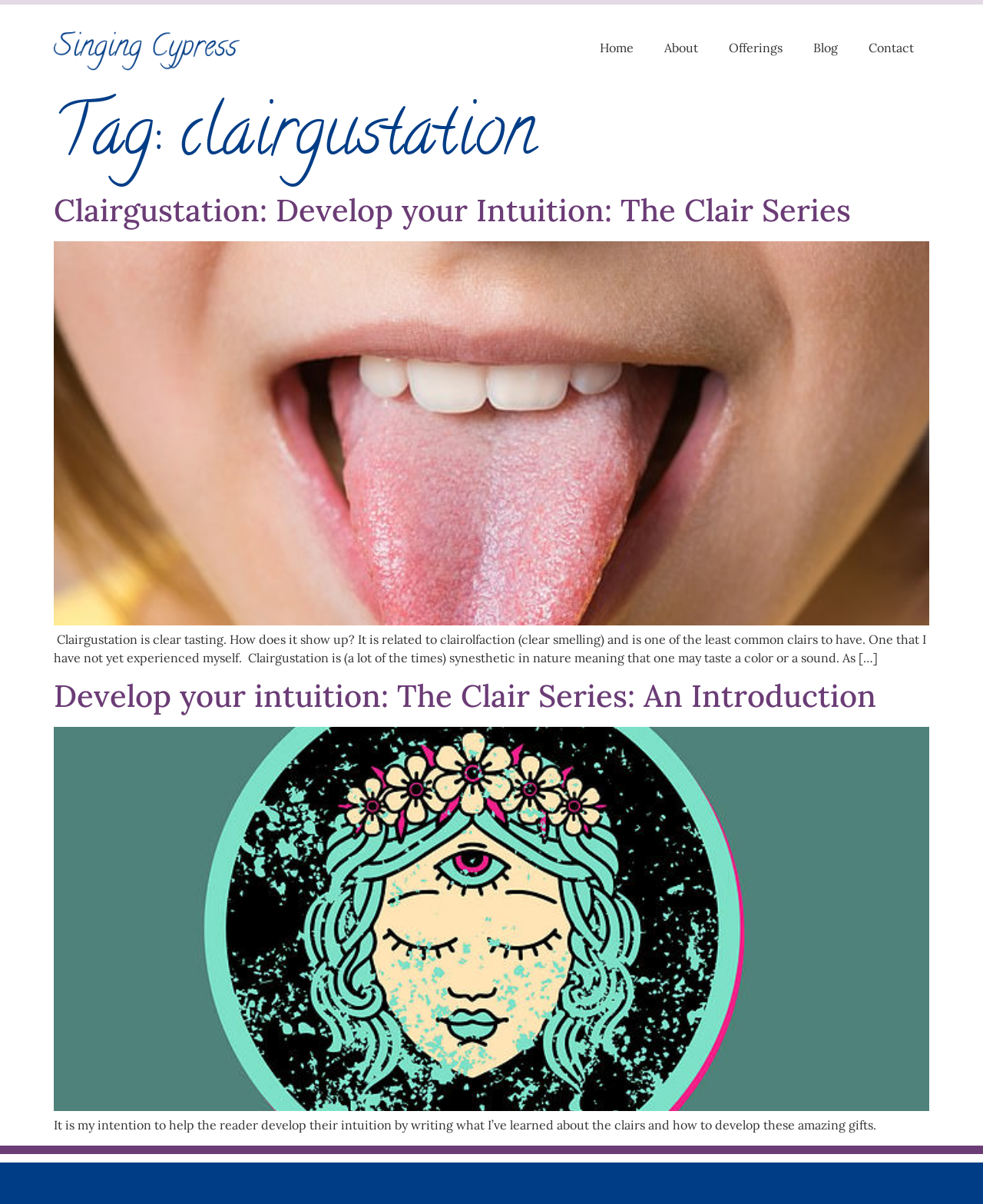Find the bounding box coordinates of the element I should click to carry out the following instruction: "go to the Contact page".

[0.868, 0.024, 0.945, 0.055]